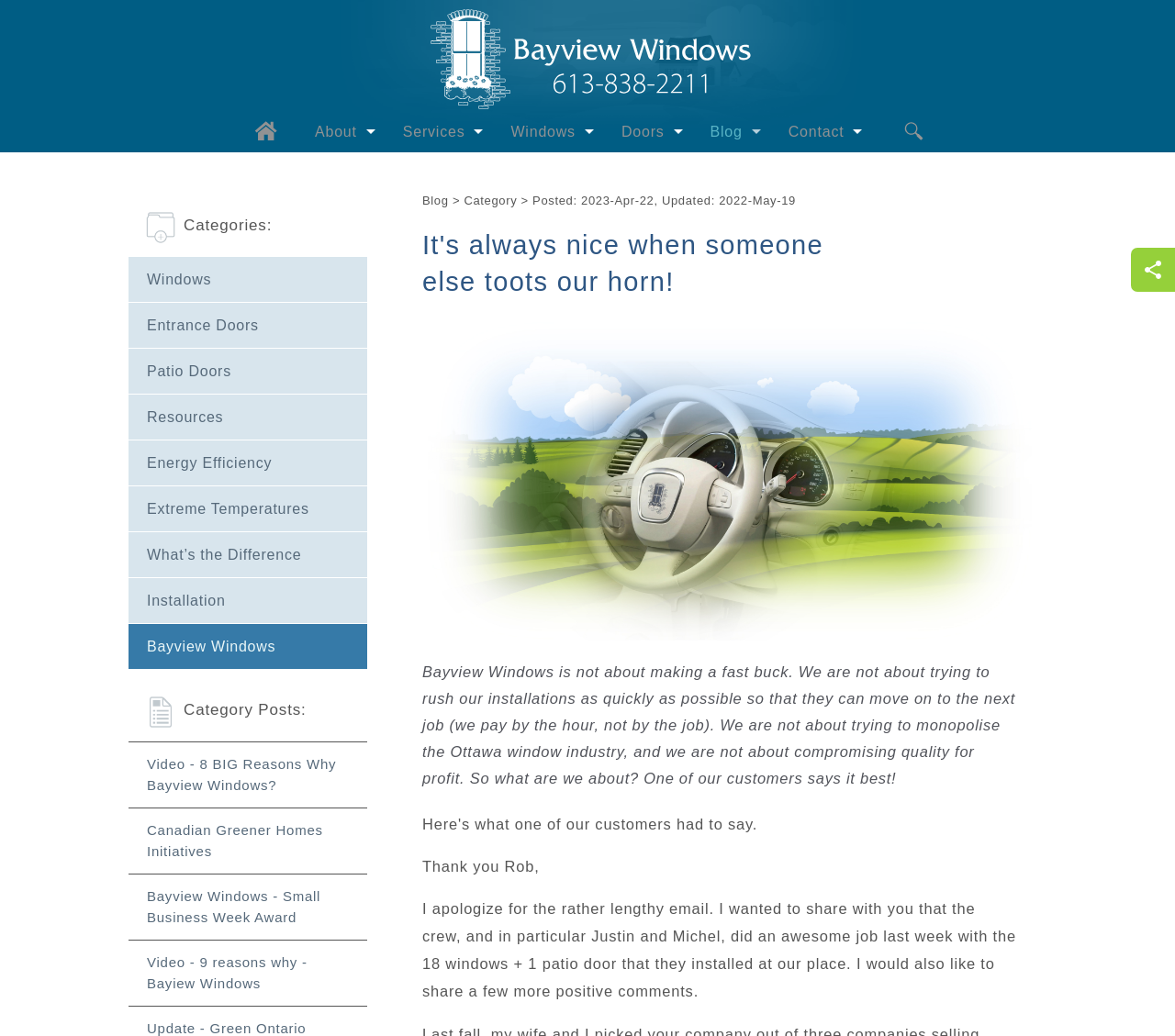Determine the bounding box coordinates for the area you should click to complete the following instruction: "View the 'Windows Gallery'".

[0.423, 0.148, 0.618, 0.189]